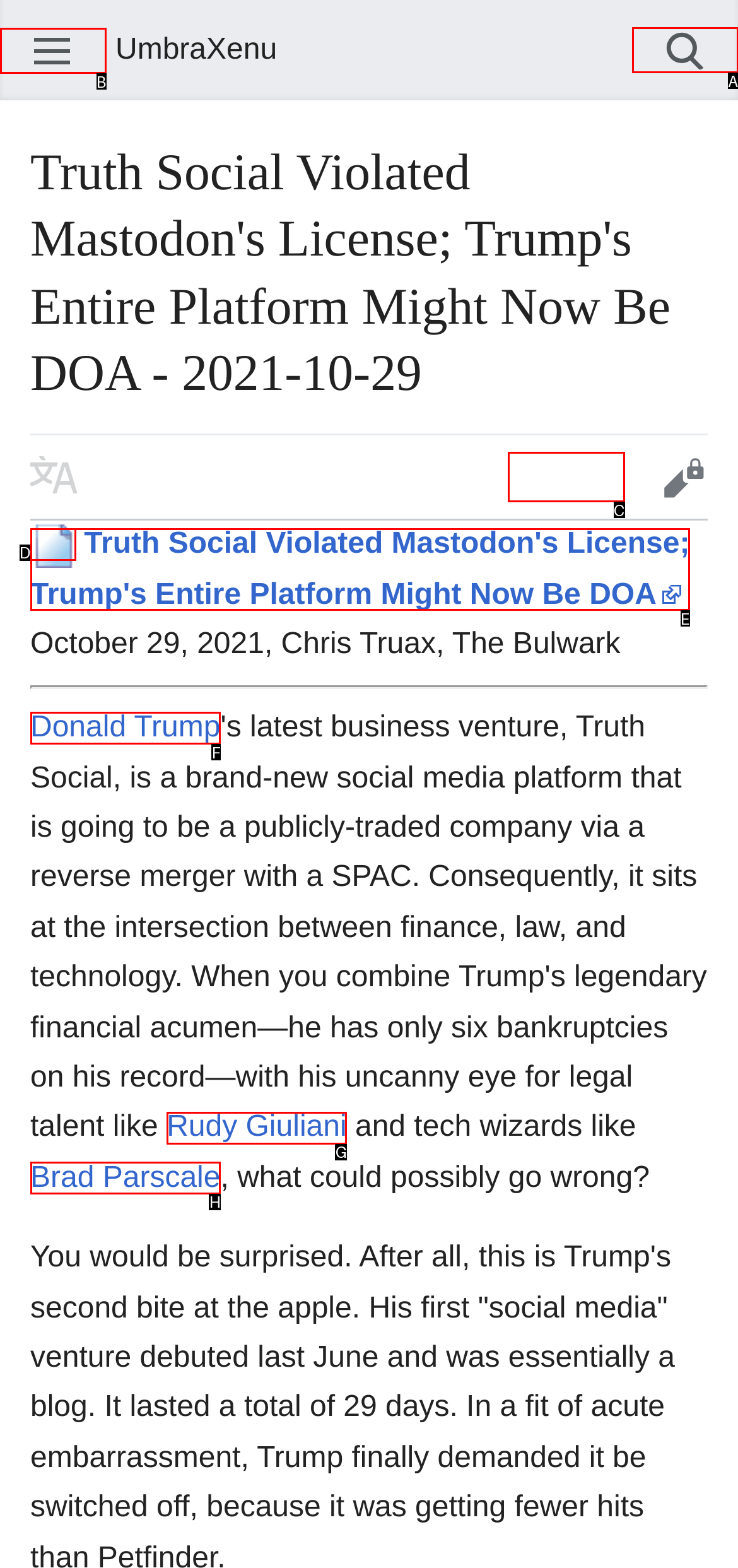Indicate the letter of the UI element that should be clicked to accomplish the task: Open main menu. Answer with the letter only.

B